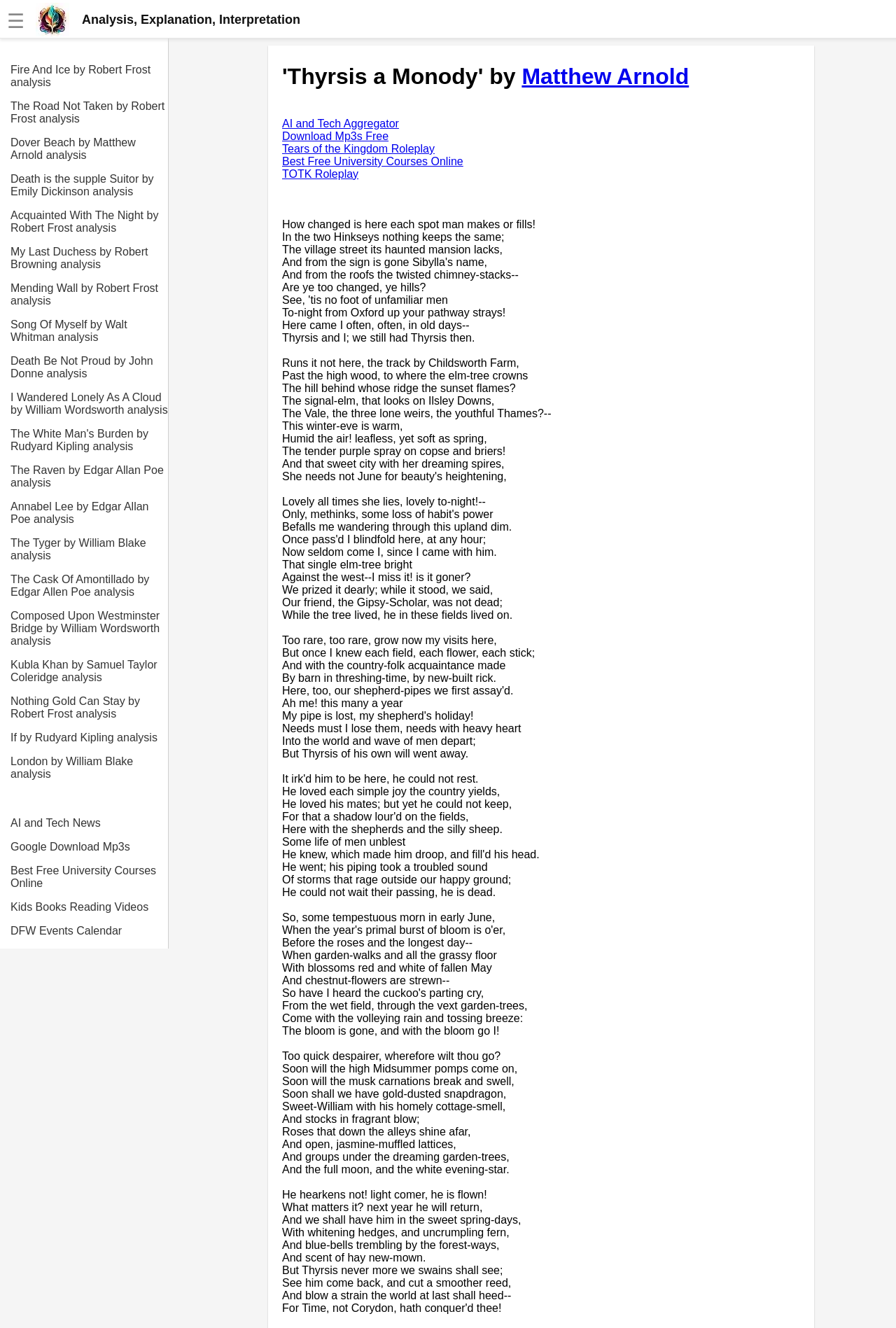Using the provided element description: "Home", identify the bounding box coordinates. The coordinates should be four floats between 0 and 1 in the order [left, top, right, bottom].

None